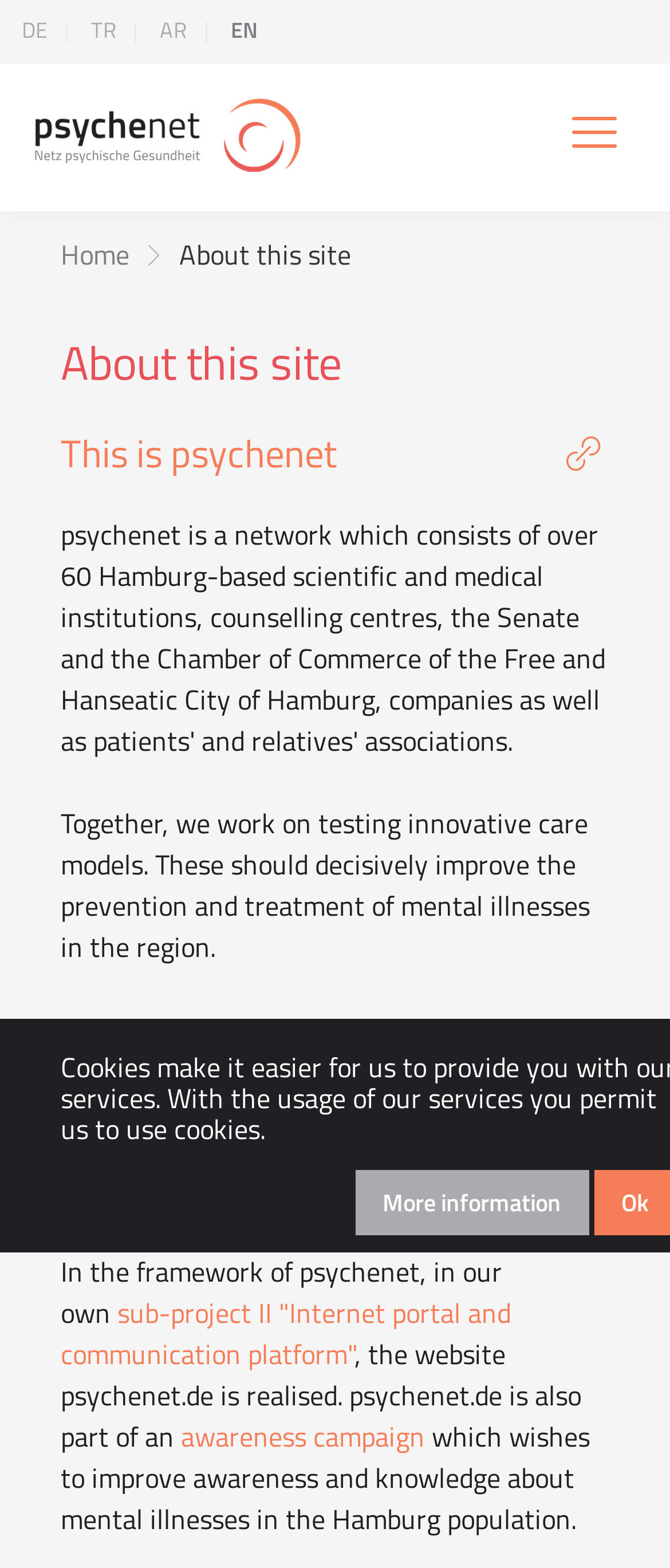Answer the question in a single word or phrase:
What is the goal of the awareness campaign mentioned on this page?

Improve awareness and knowledge about mental illnesses